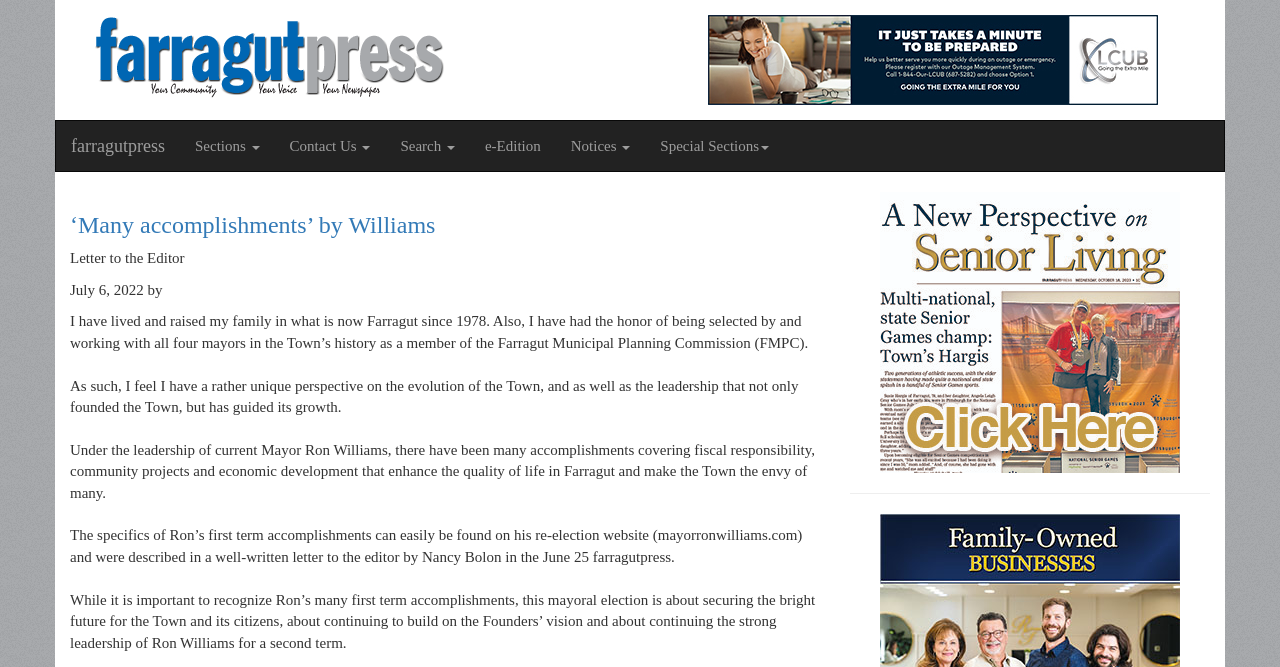Answer the question below using just one word or a short phrase: 
What is the name of the website?

farragutpress